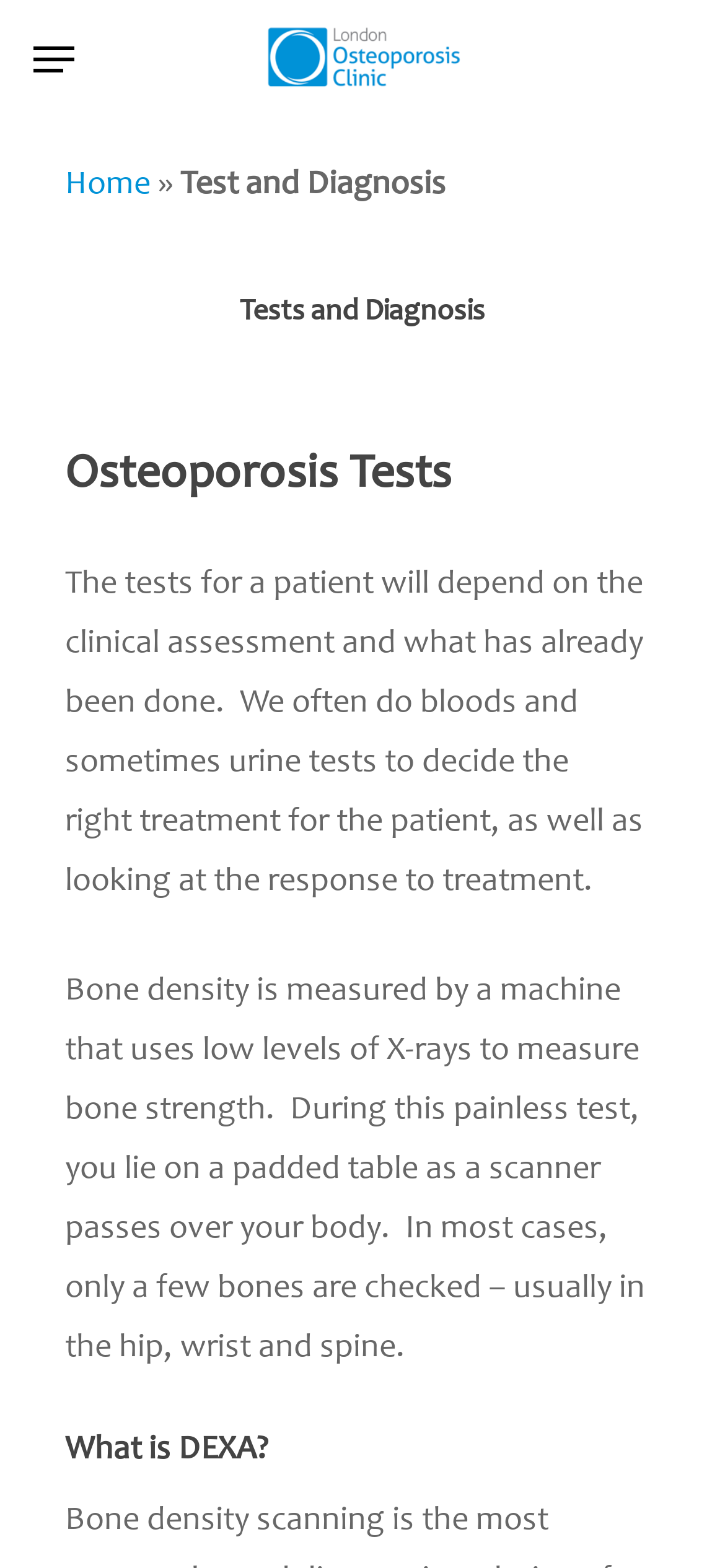What type of tests are used to diagnose osteoporosis?
Craft a detailed and extensive response to the question.

The webpage states that 'We often do bloods and sometimes urine tests to decide the right treatment for the patient, as well as looking at the response to treatment.' This implies that blood and urine tests are used to help diagnose osteoporosis and determine the appropriate course of treatment.